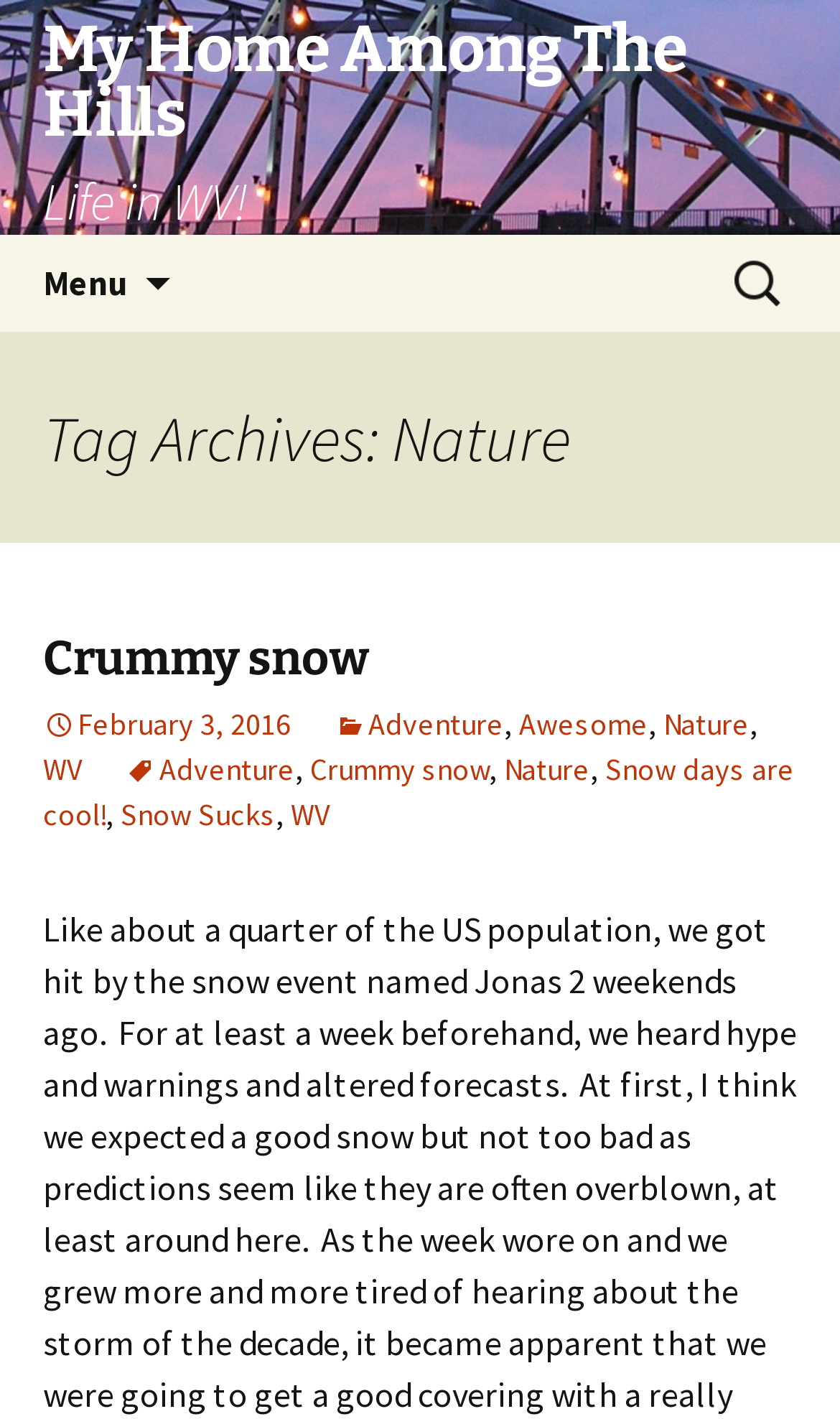Can you show the bounding box coordinates of the region to click on to complete the task described in the instruction: "Read the 'Crummy snow' article"?

[0.051, 0.443, 0.438, 0.484]